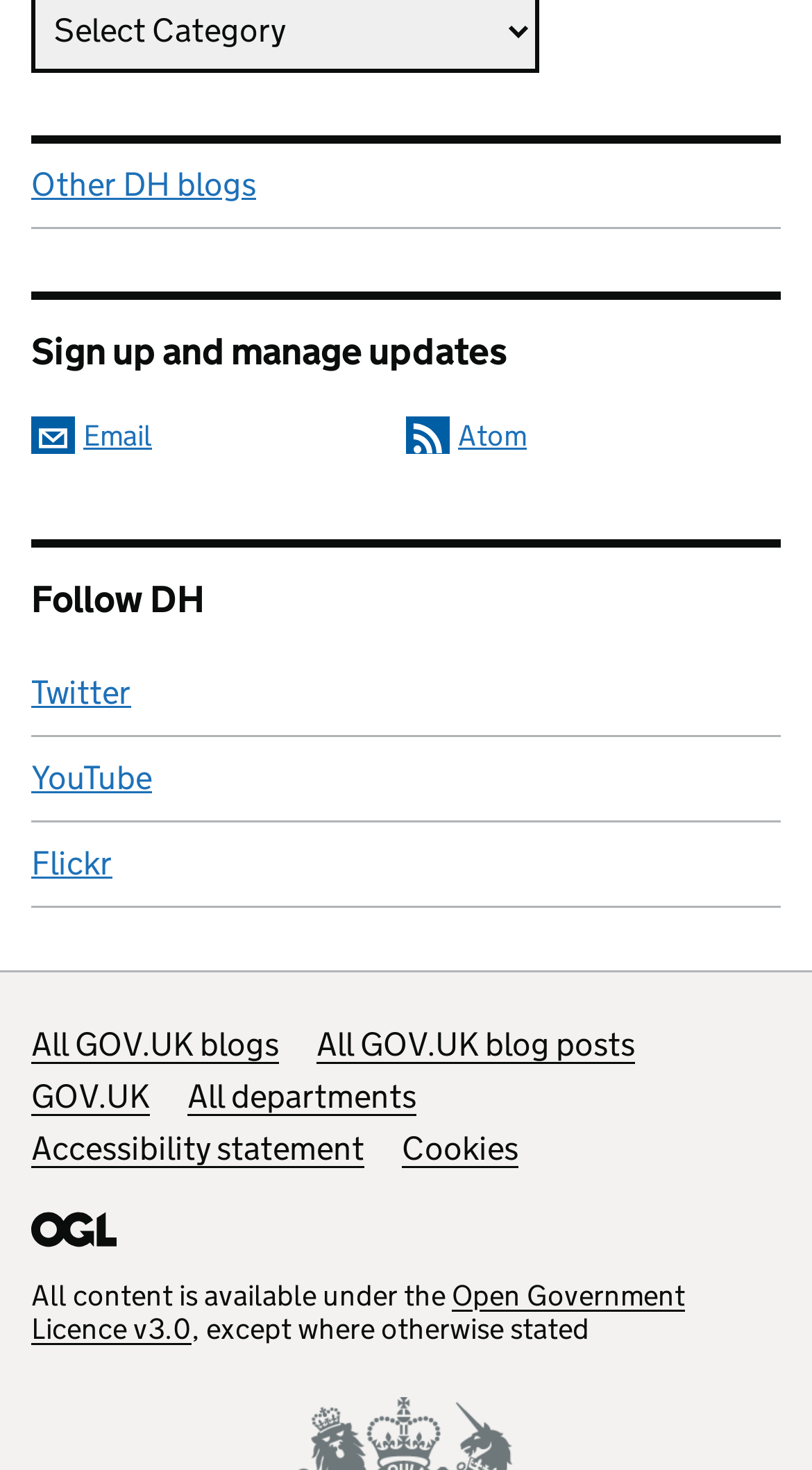Provide the bounding box for the UI element matching this description: "Open Government Licence v3.0".

[0.038, 0.868, 0.844, 0.916]